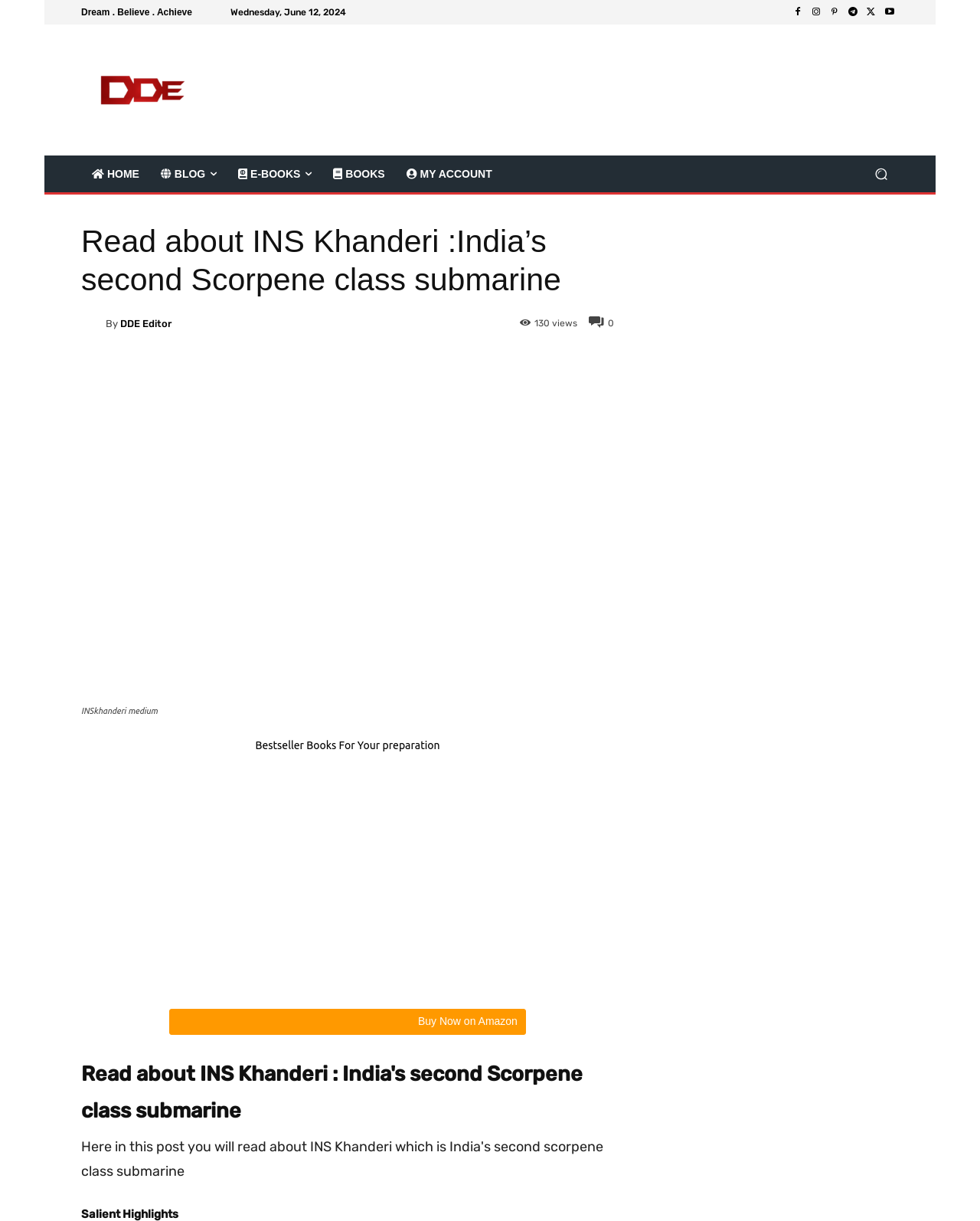Identify the bounding box coordinates necessary to click and complete the given instruction: "Search for something".

[0.881, 0.128, 0.917, 0.157]